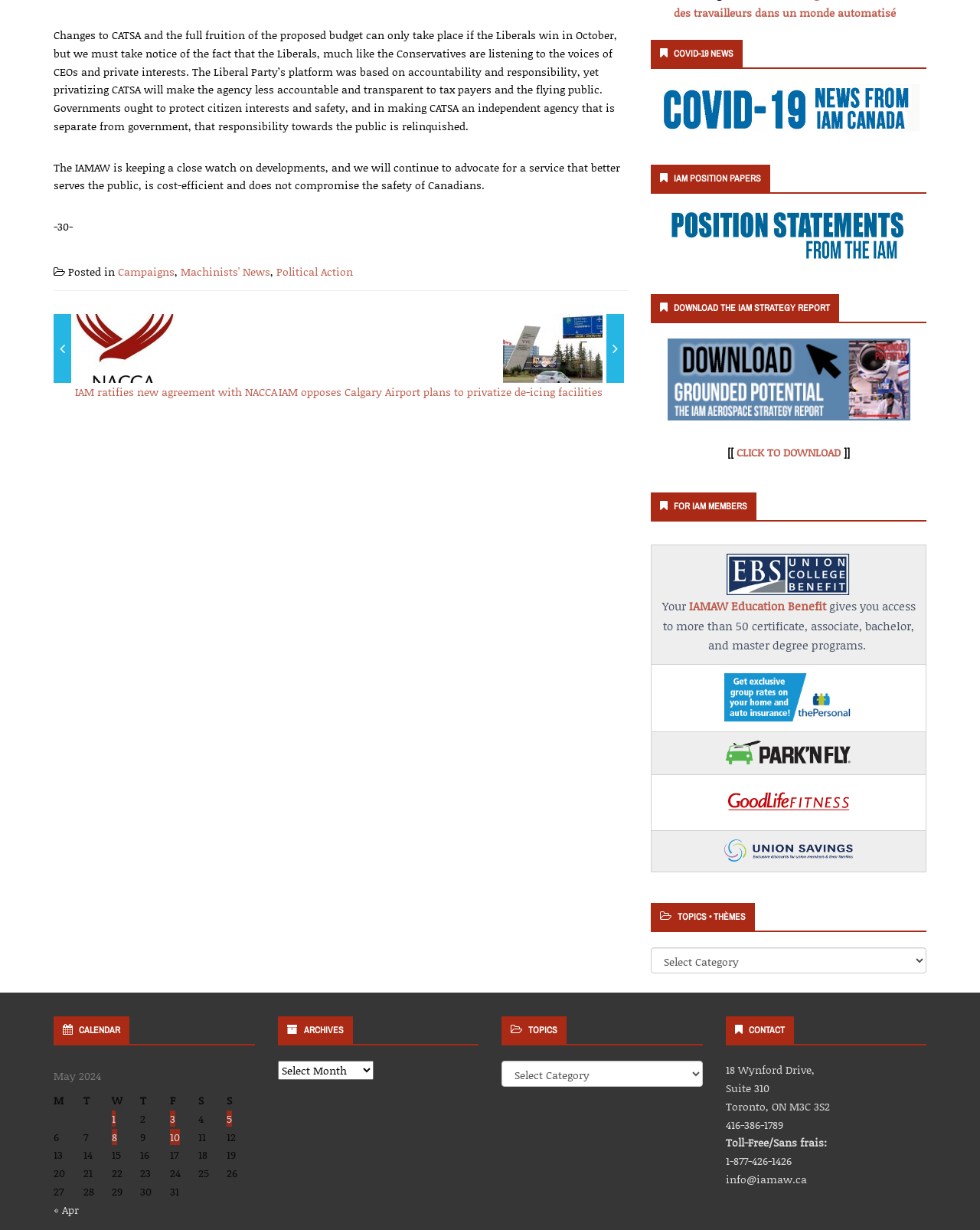Provide a one-word or brief phrase answer to the question:
What is the purpose of the IAM Strategy Report?

Not specified